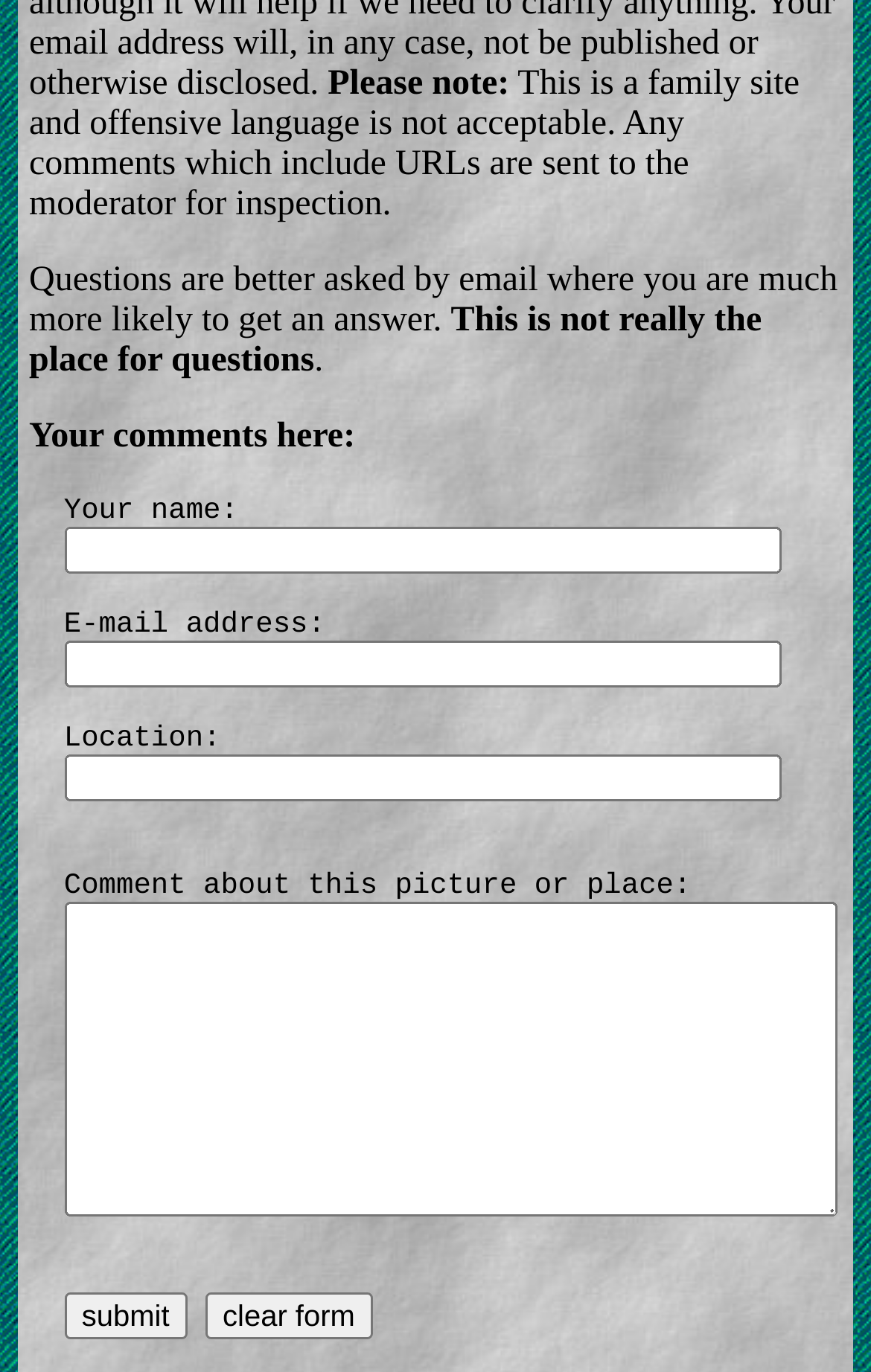Using the provided element description: "parent_node: Your name: name="comments"", identify the bounding box coordinates. The coordinates should be four floats between 0 and 1 in the order [left, top, right, bottom].

[0.073, 0.657, 0.966, 0.887]